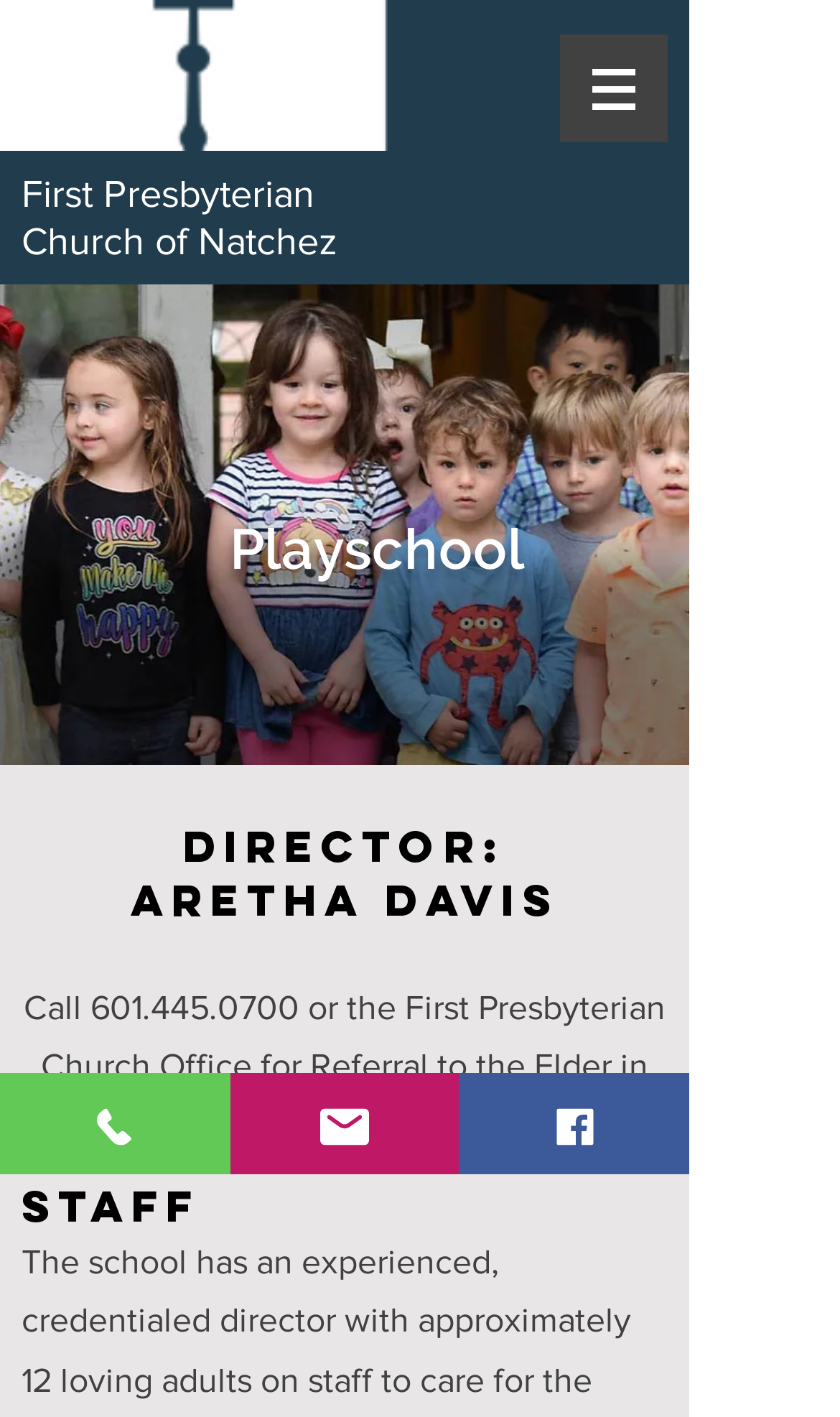Answer the following in one word or a short phrase: 
What are the three ways to contact the playschool?

Phone, Email, Facebook